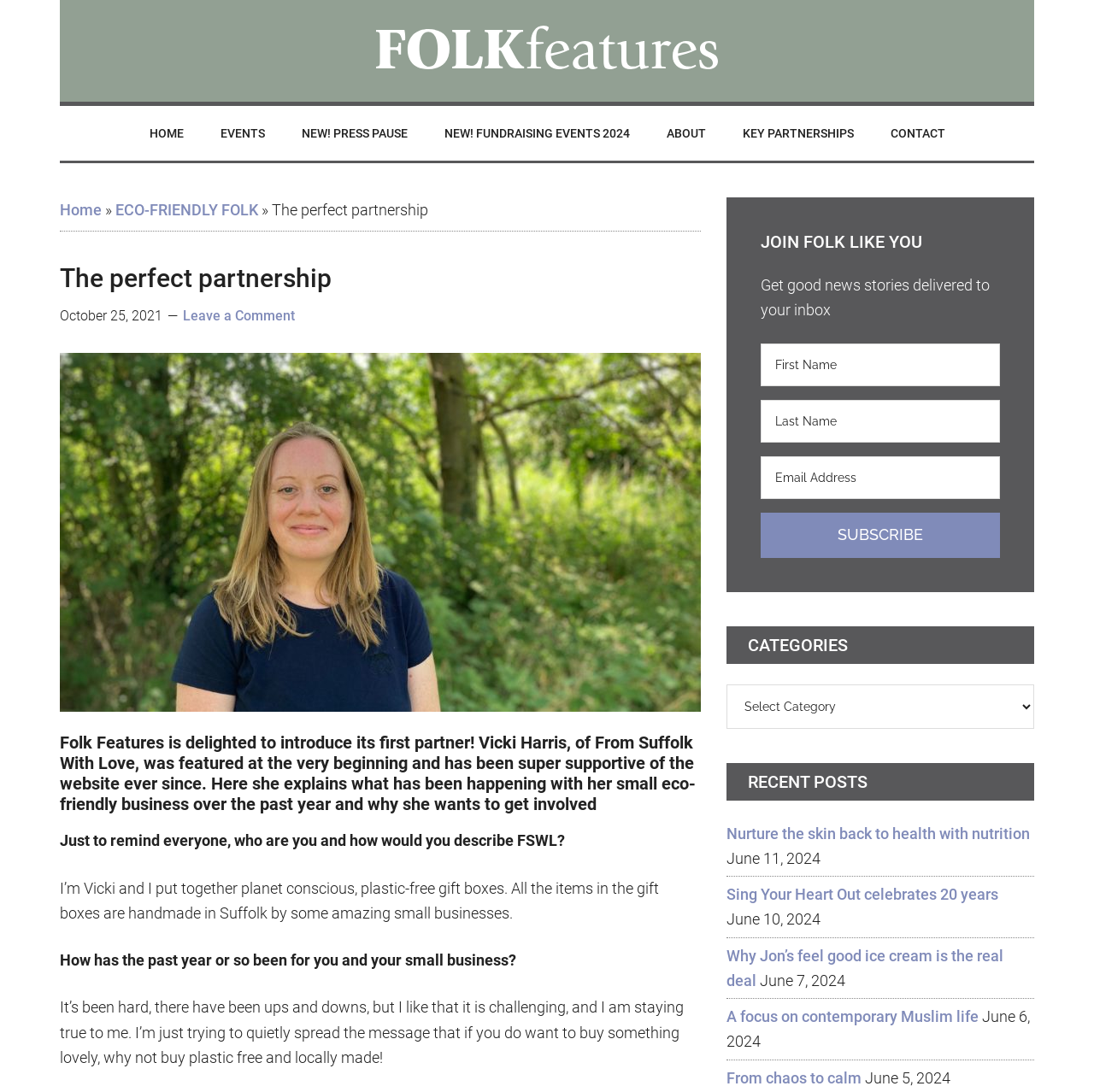What type of content is listed under 'Recent Posts'?
Please ensure your answer is as detailed and informative as possible.

The 'Recent Posts' section lists several links to news articles, each with a title and a date, such as 'Nurture the skin back to health with nutrition' and 'Sing Your Heart Out celebrates 20 years'.